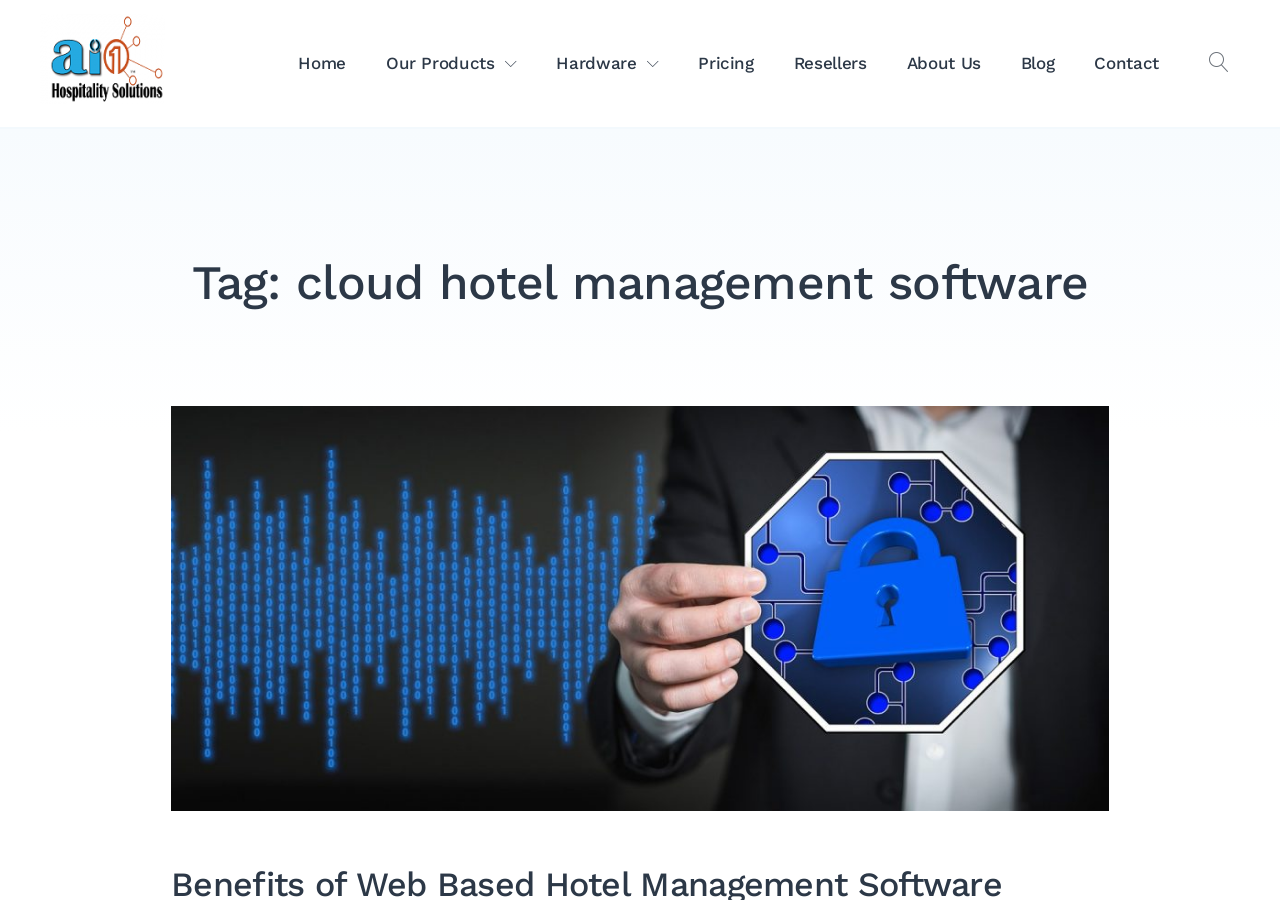What is the name of the hotel management software?
Answer the question based on the image using a single word or a brief phrase.

AIO Hospitality